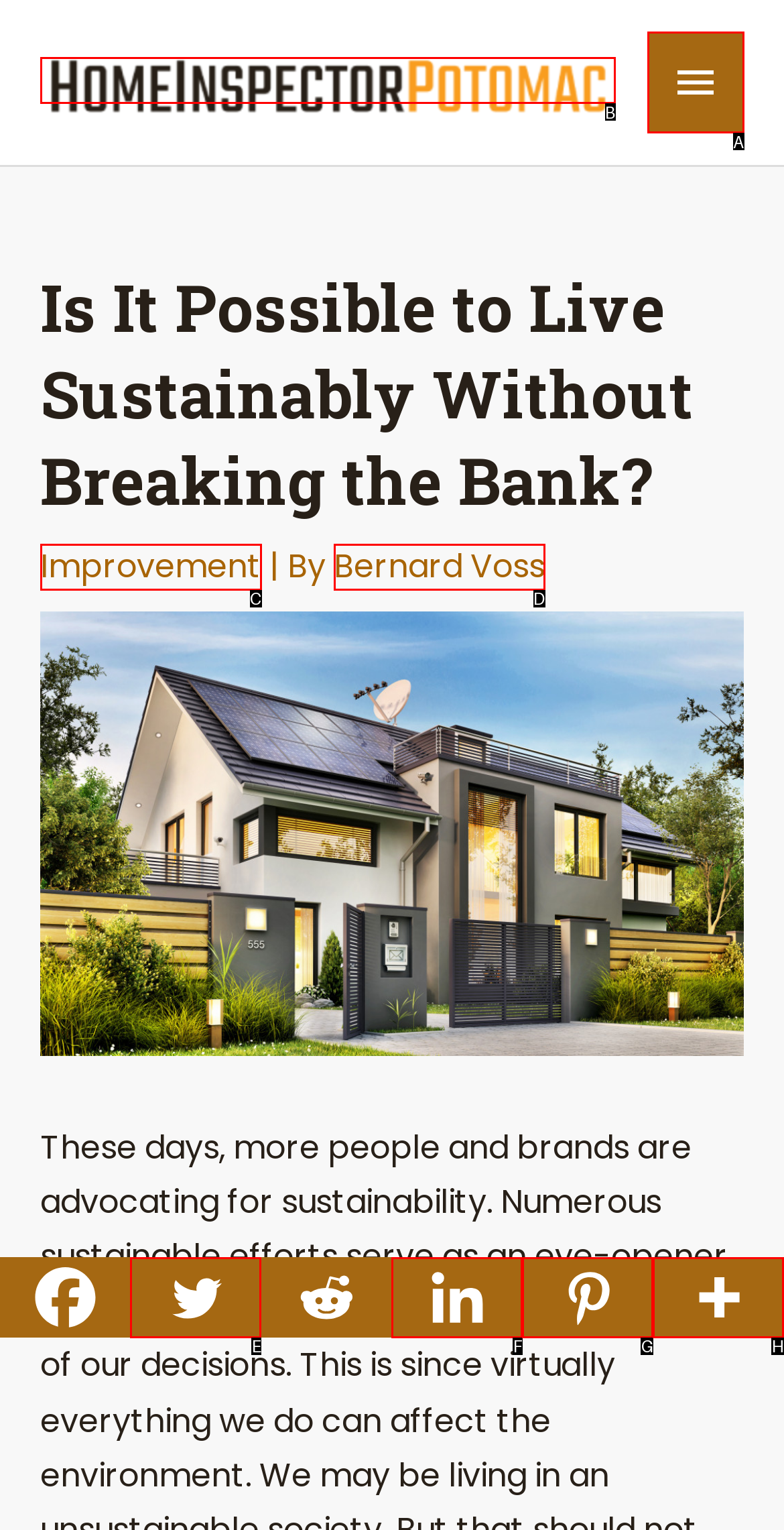Tell me which one HTML element I should click to complete the following task: Expand the Main Menu Answer with the option's letter from the given choices directly.

A